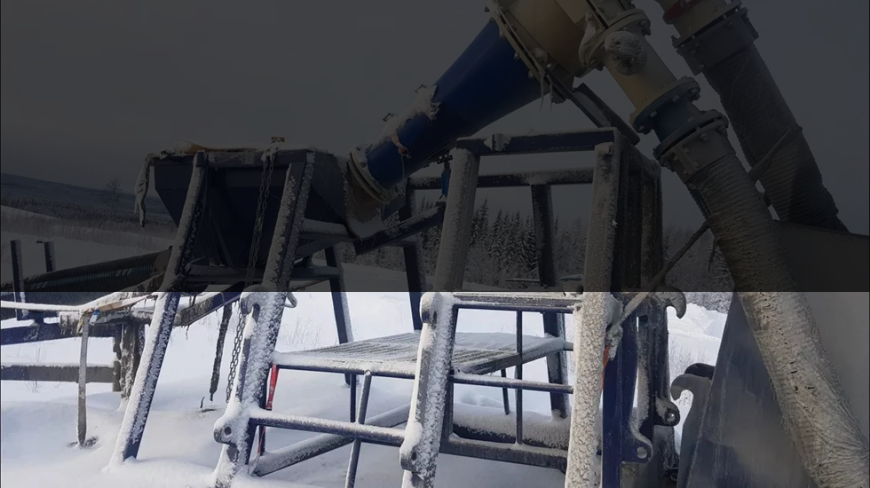What is typical of the region's climate?
Based on the visual content, answer with a single word or a brief phrase.

Winter climate